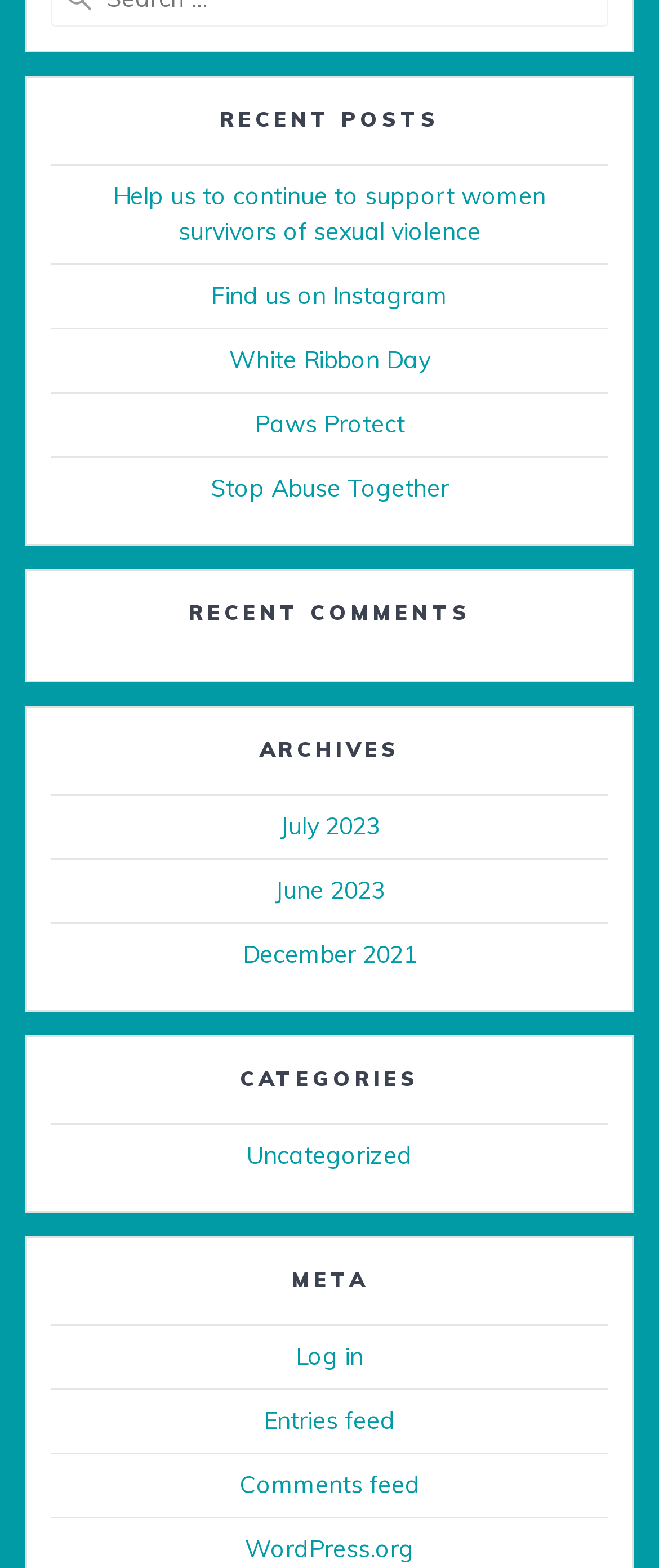What is the last category listed?
From the image, provide a succinct answer in one word or a short phrase.

Uncategorized